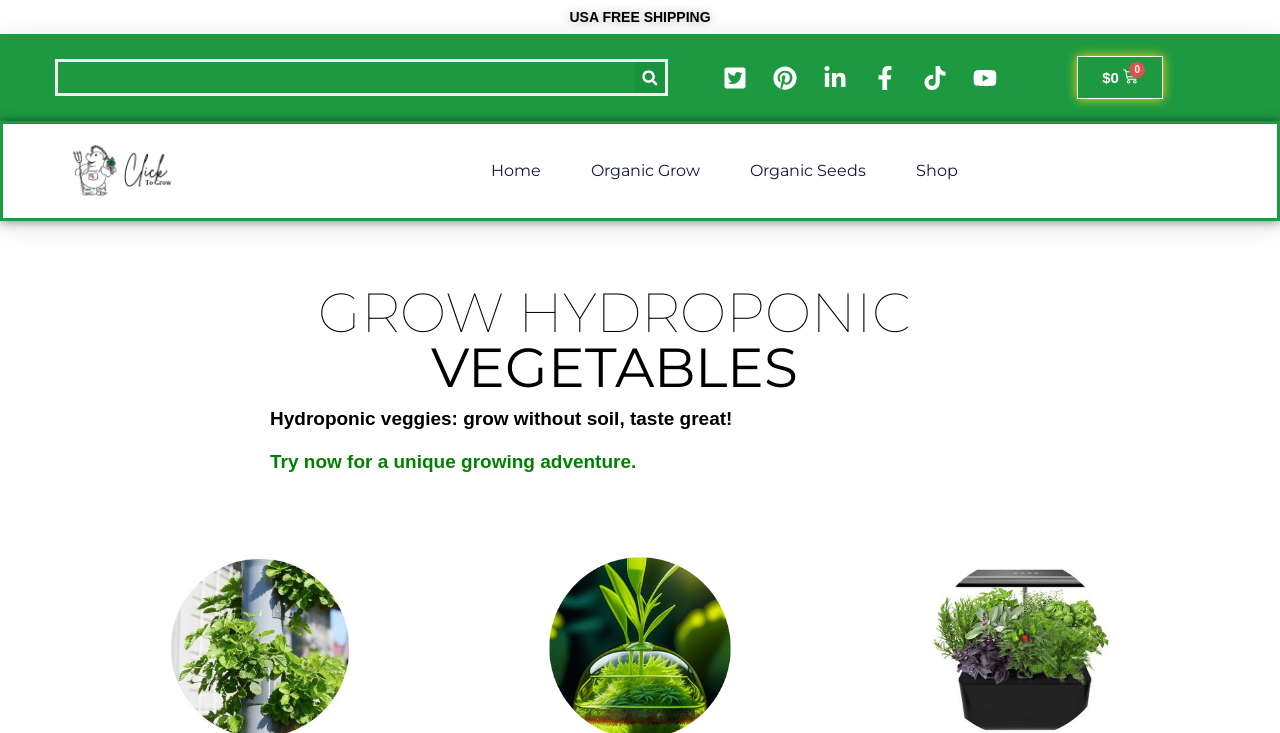What is the purpose of the search bar?
Based on the image, answer the question with a single word or brief phrase.

To search products